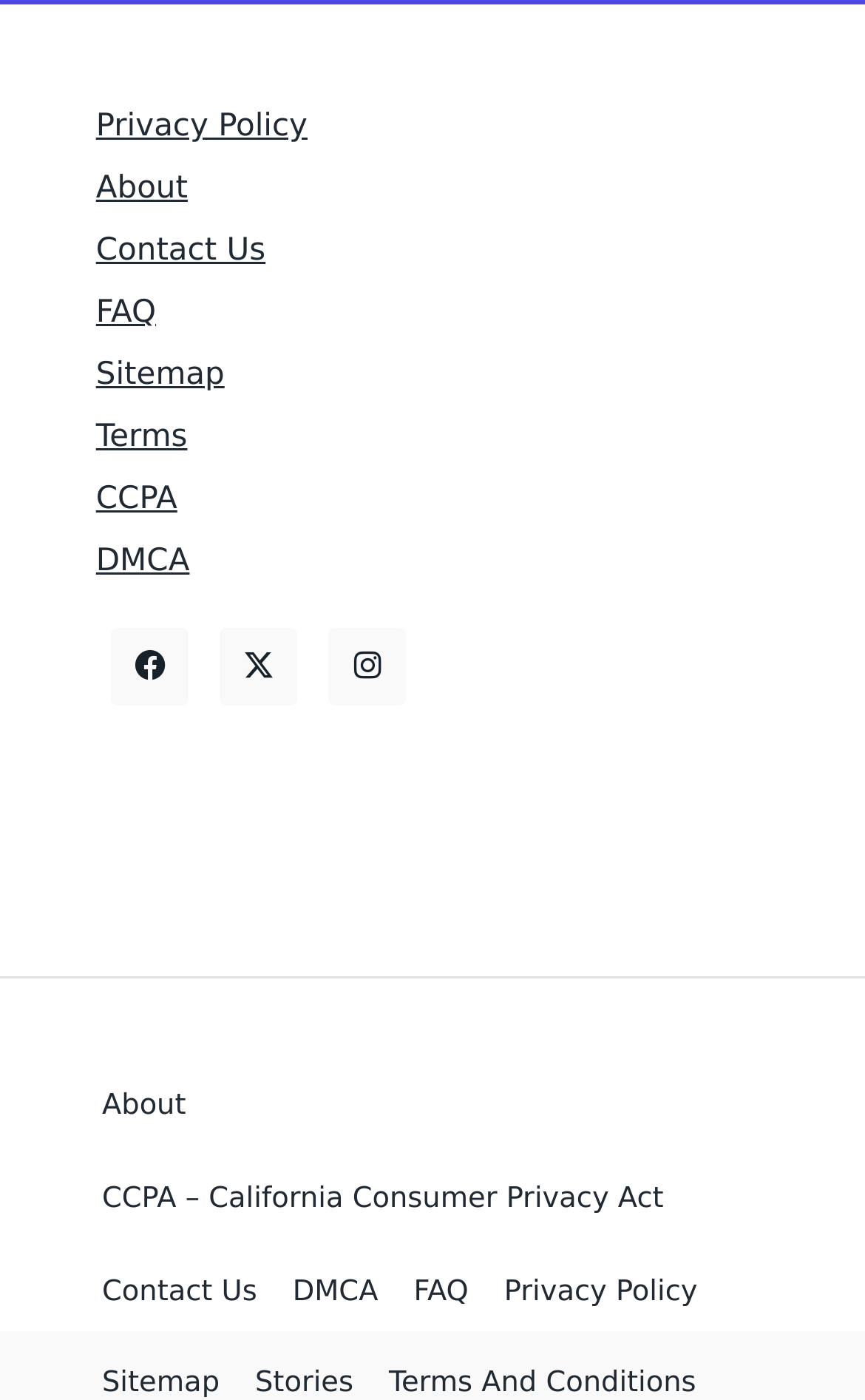What is the vertical position of the 'CCPA' link relative to the 'About' link?
Examine the screenshot and reply with a single word or phrase.

Below